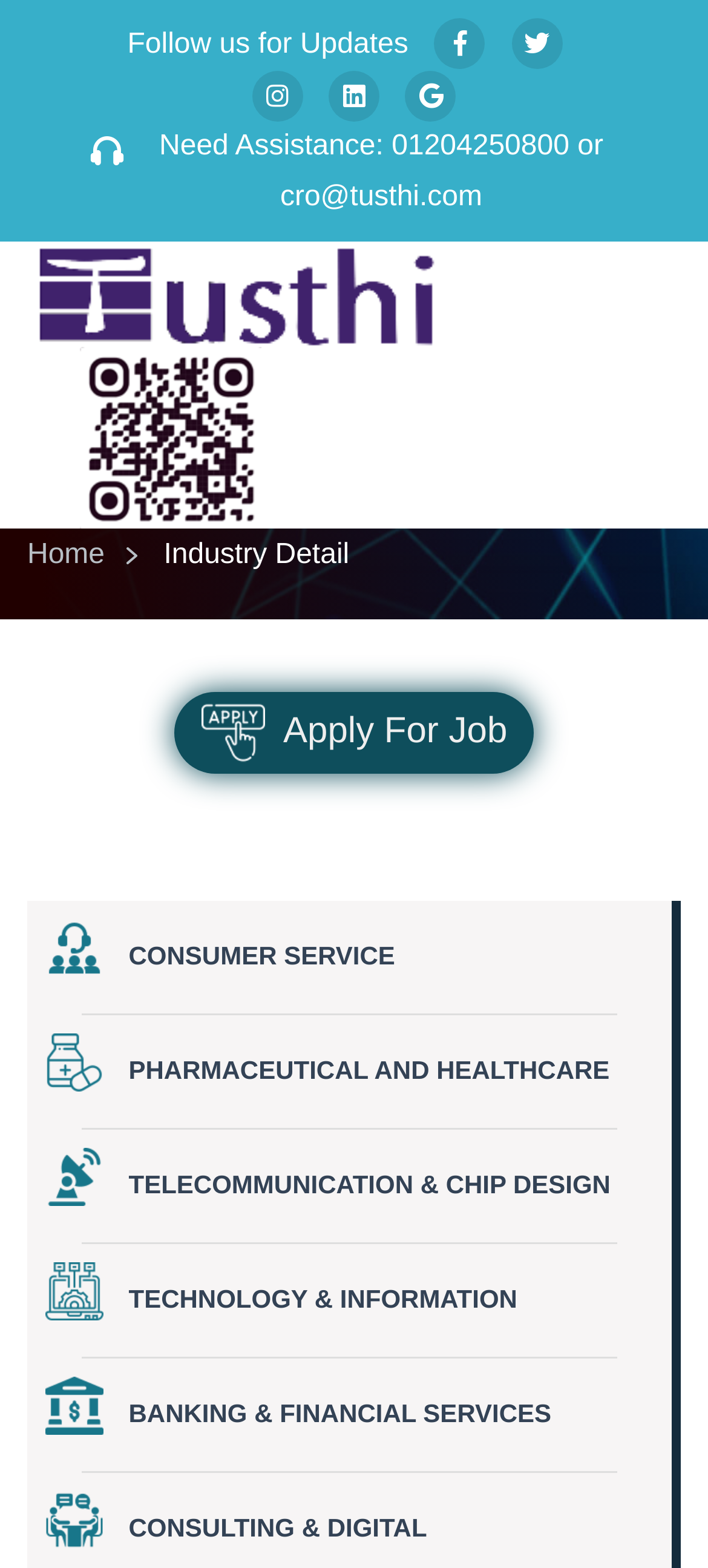Please specify the bounding box coordinates of the clickable region to carry out the following instruction: "Apply for a job". The coordinates should be four float numbers between 0 and 1, in the format [left, top, right, bottom].

[0.245, 0.441, 0.755, 0.493]